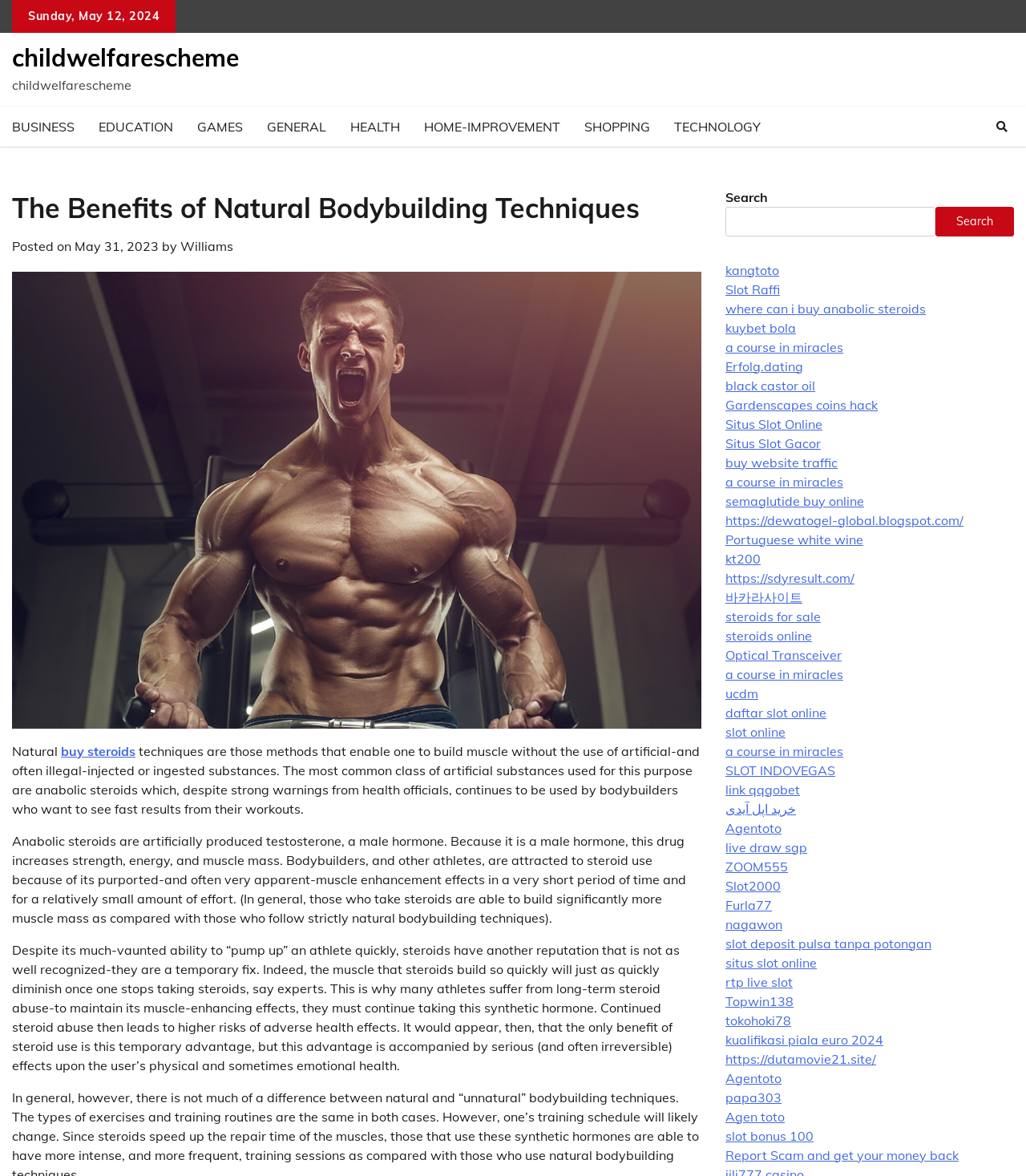Locate the UI element that matches the description technology in the webpage screenshot. Return the bounding box coordinates in the format (top-left x, top-left y, bottom-right x, bottom-right y), with values ranging from 0 to 1.

[0.645, 0.091, 0.753, 0.125]